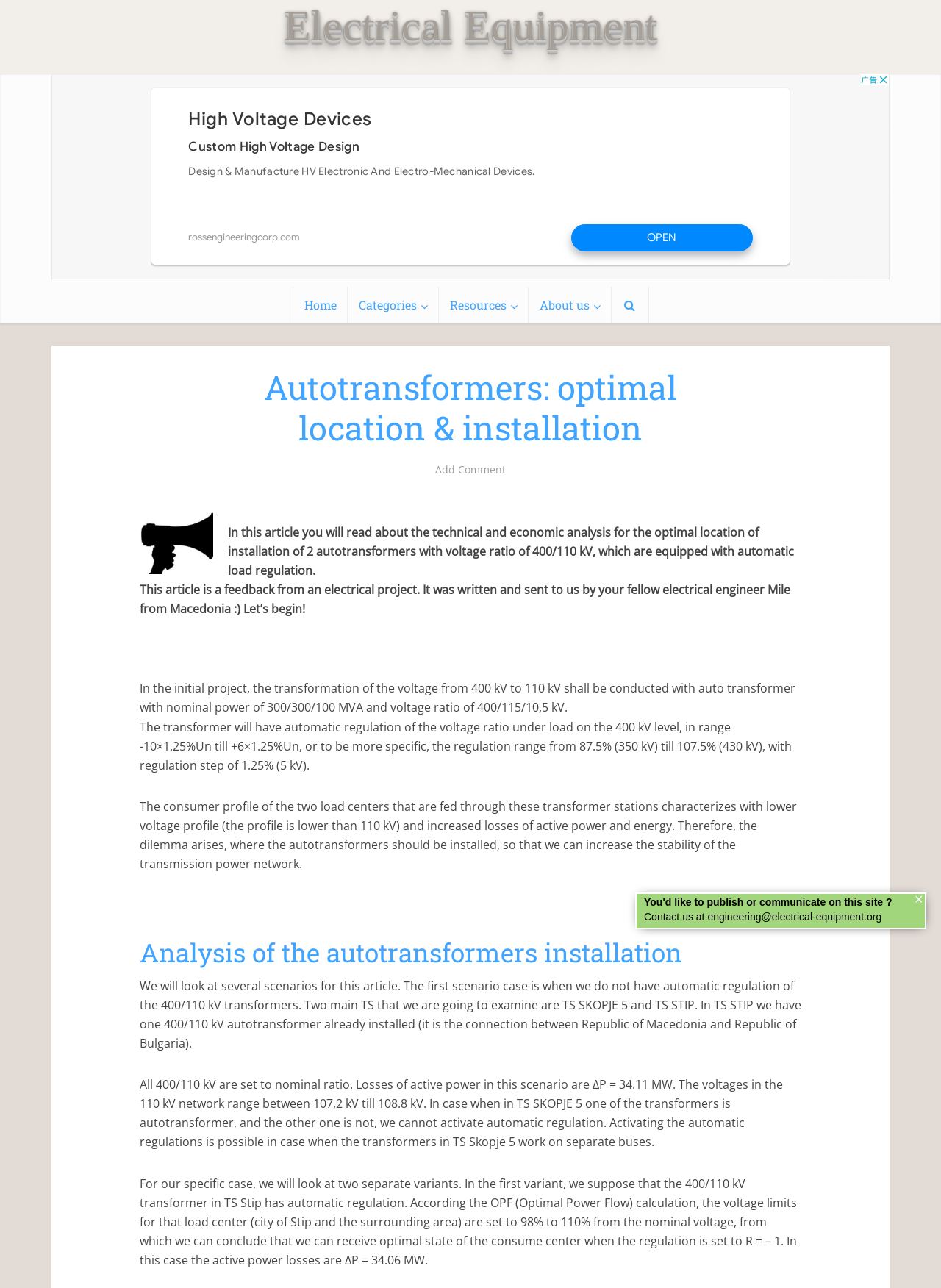Create a detailed description of the webpage's content and layout.

The webpage is about technical and economic analysis for the optimal location and installation of two autotransformers equipped with automatic load regulation. At the top, there is a navigation menu with links to "Electrical Equipment", "Home", "Categories", "Resources", "About us", and a search icon. Below the navigation menu, there is a large advertisement iframe that spans almost the entire width of the page.

The main content of the webpage is divided into sections. The first section has a heading "Autotransformers: optimal location & installation" and a link to "Add Comment". Below the heading, there is a brief introduction to the article, which discusses the technical and economic analysis of the optimal location of installation of two autotransformers with voltage ratio of 400/110 kV.

The article is divided into several sections, each discussing a specific aspect of the analysis. The sections are separated by headings, and each section has multiple paragraphs of text. The text discusses the technical details of the autotransformers, including their voltage ratio, nominal power, and automatic regulation of the voltage ratio under load.

There are five sections in total, each discussing a different scenario for the installation of the autotransformers. The sections are titled "Analysis of the autotransformers installation" and discuss the results of the analysis, including the losses of active power and the voltages in the 110 kV network.

At the bottom of the page, there is a contact information section with a static text "Contact us at engineering@electrical-equipment.org" and a close icon.